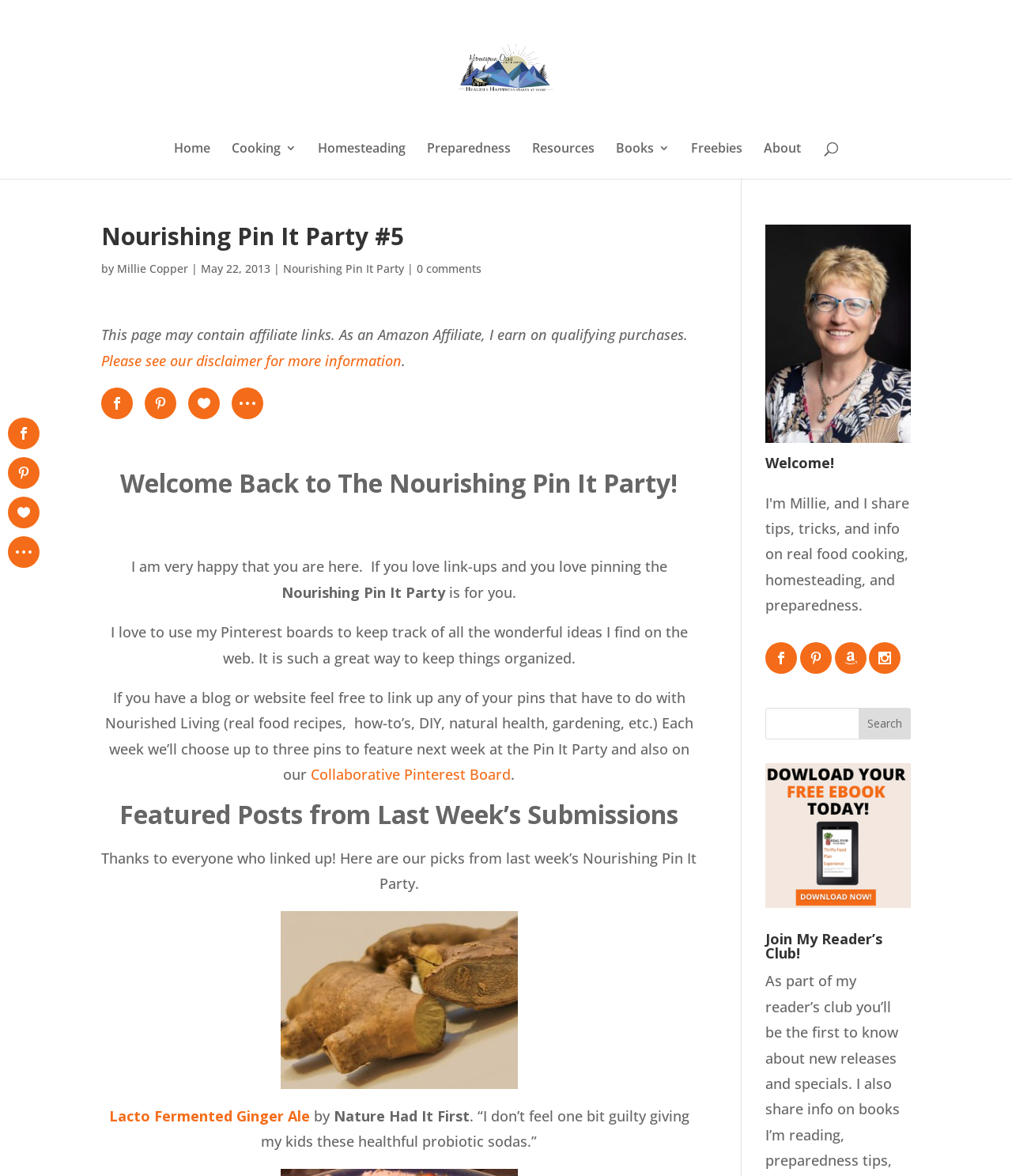Please determine the bounding box coordinates of the clickable area required to carry out the following instruction: "Read the 'Recent Posts'". The coordinates must be four float numbers between 0 and 1, represented as [left, top, right, bottom].

None